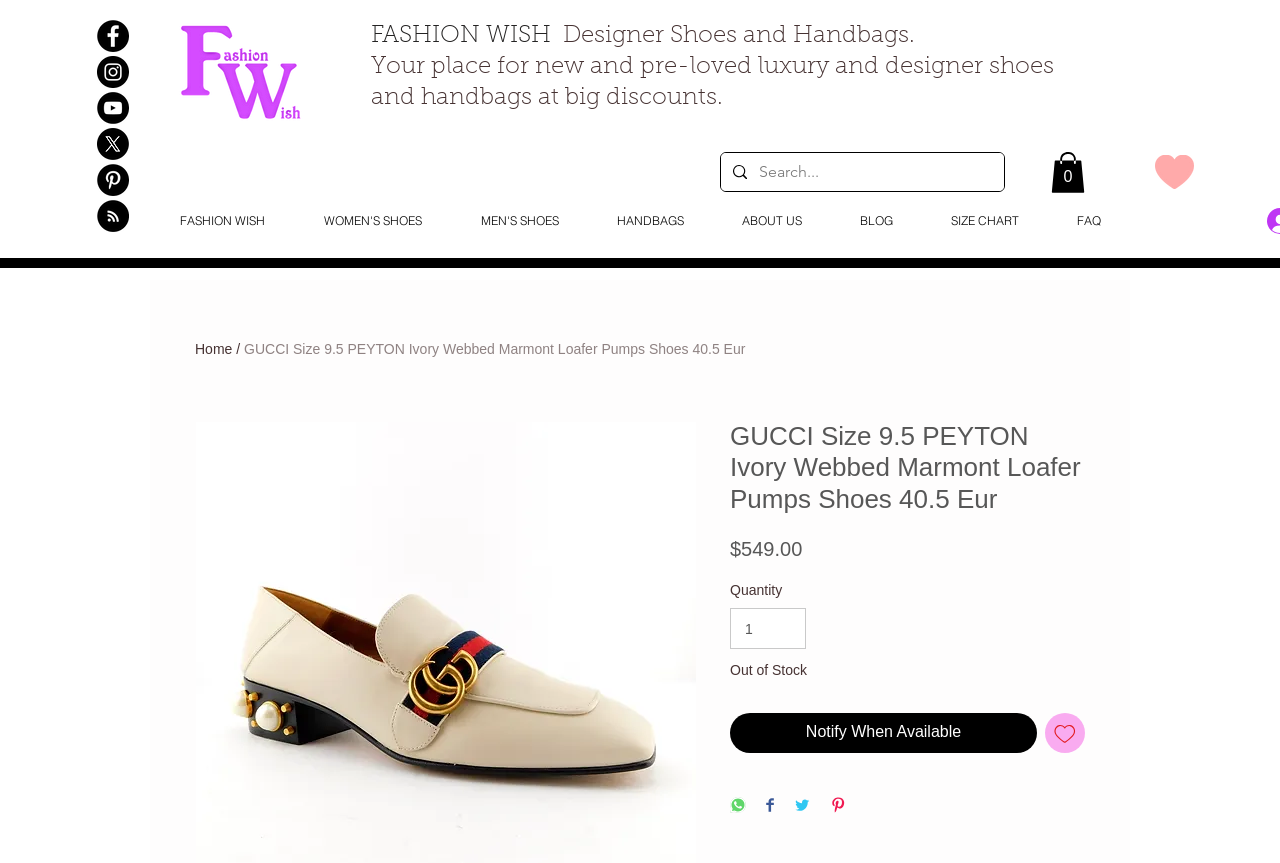With reference to the screenshot, provide a detailed response to the question below:
What is the price of the shoes?

I found the price of the shoes by looking at the text '$549.00' which is located below the product title and above the 'Price' label.